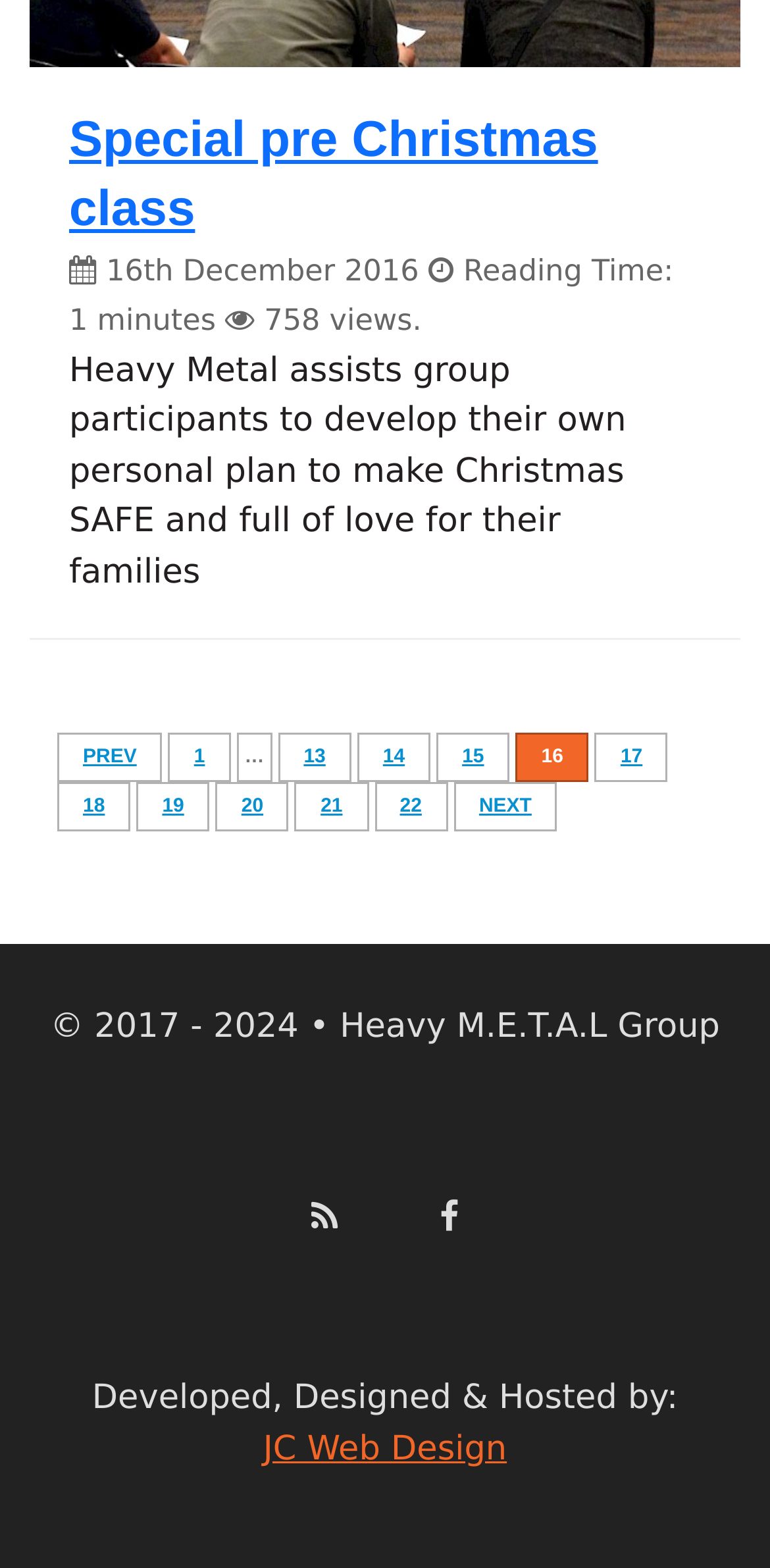Provide the bounding box coordinates for the area that should be clicked to complete the instruction: "Click on the 'NEXT' link".

[0.589, 0.499, 0.724, 0.531]